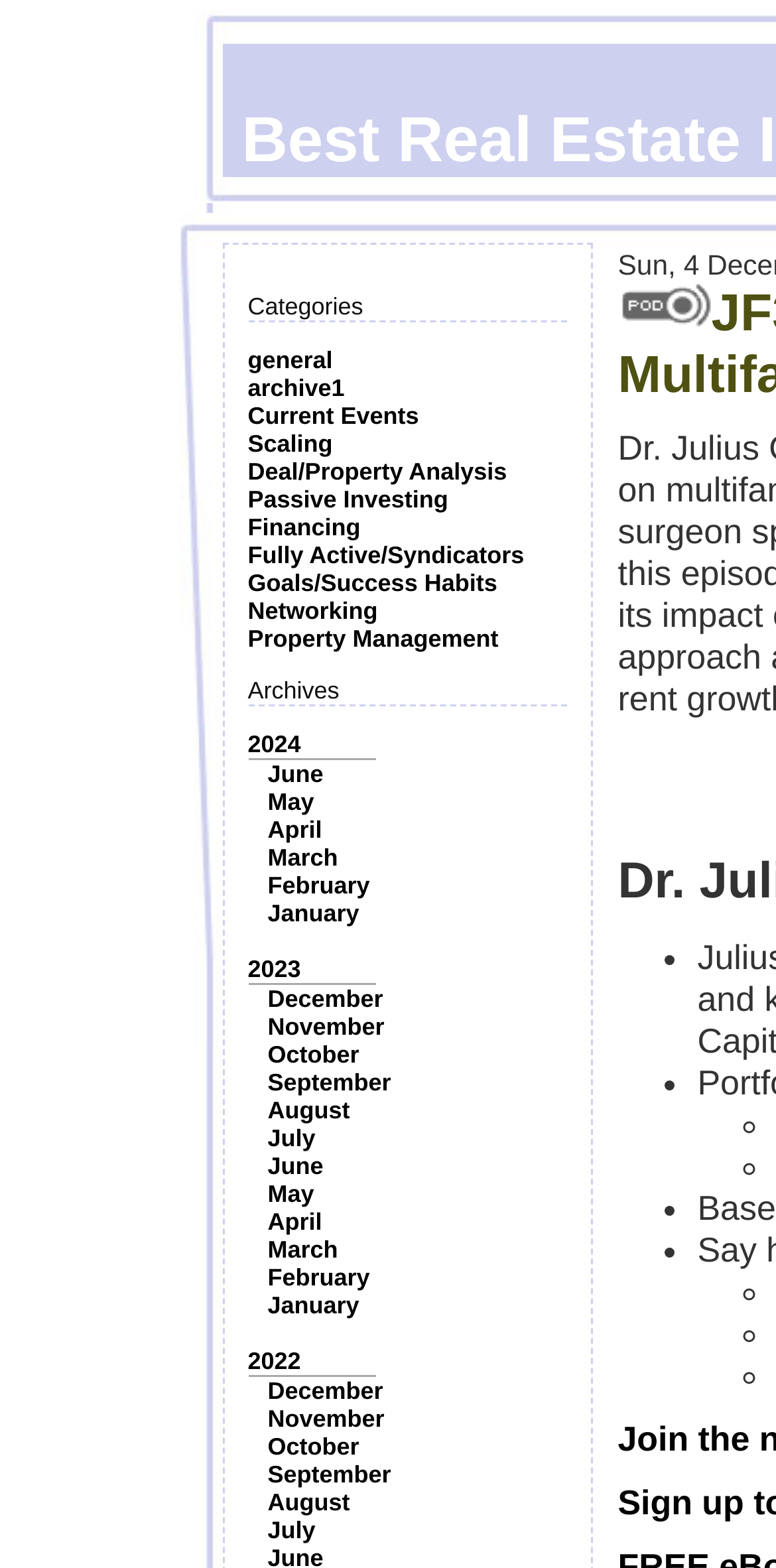Highlight the bounding box coordinates of the element that should be clicked to carry out the following instruction: "View archives from 2024". The coordinates must be given as four float numbers ranging from 0 to 1, i.e., [left, top, right, bottom].

[0.319, 0.466, 0.388, 0.484]